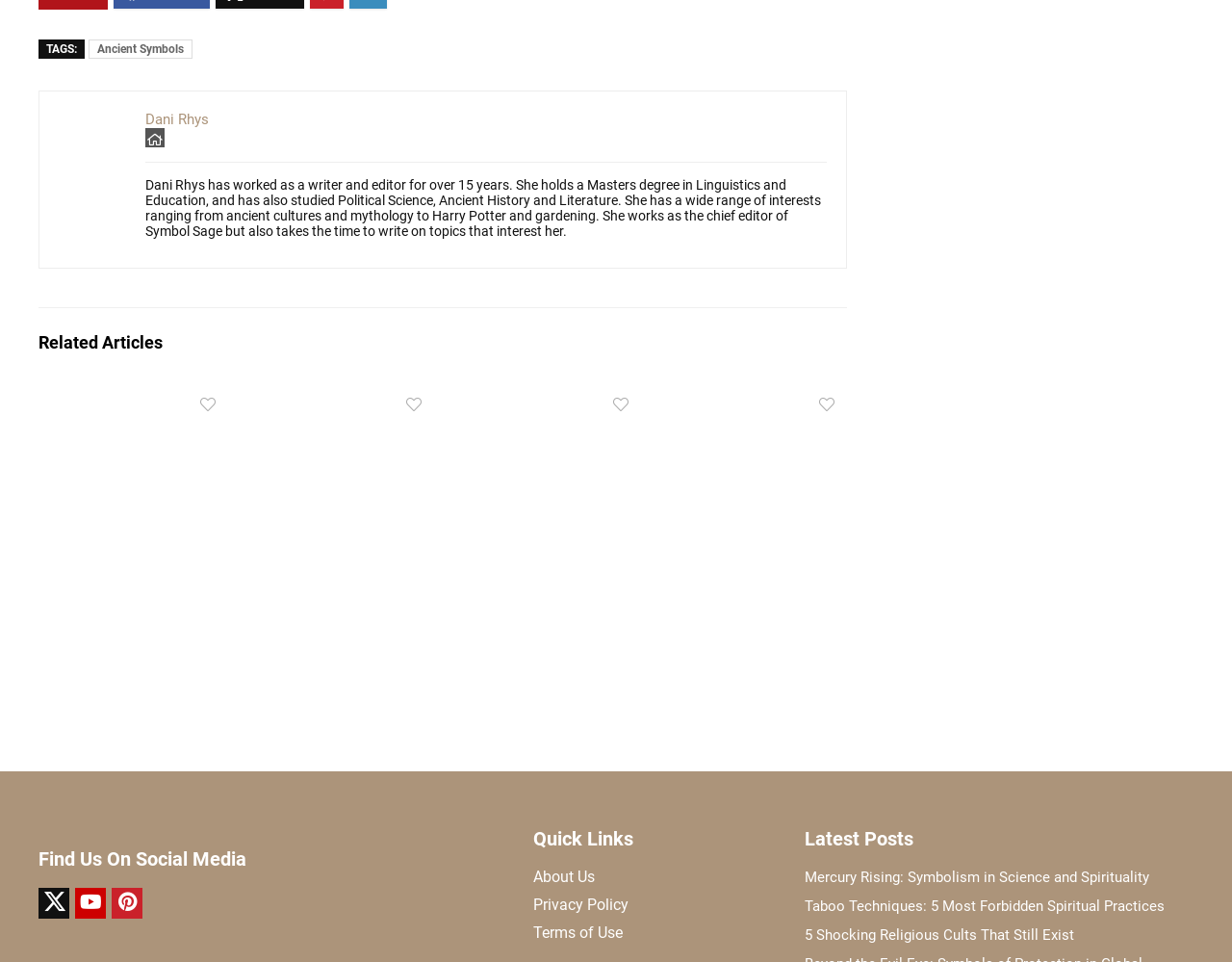From the element description Dani Rhys, predict the bounding box coordinates of the UI element. The coordinates must be specified in the format (top-left x, top-left y, bottom-right x, bottom-right y) and should be within the 0 to 1 range.

[0.118, 0.116, 0.17, 0.134]